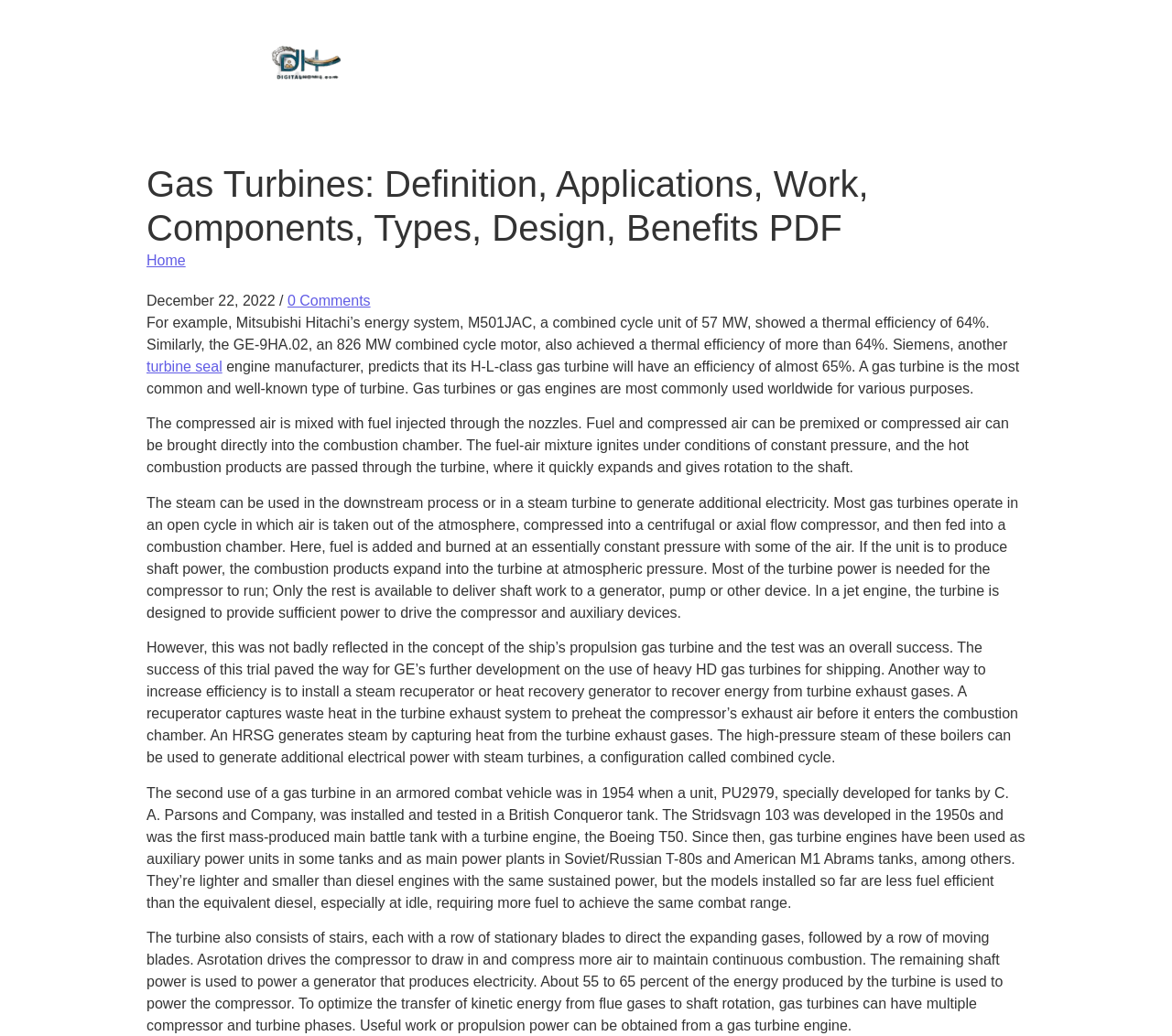What percentage of energy produced by the turbine is used to power the compressor?
From the details in the image, answer the question comprehensively.

The webpage states that about 55 to 65 percent of the energy produced by the turbine is used to power the compressor, with the remaining shaft power used to power a generator that produces electricity.